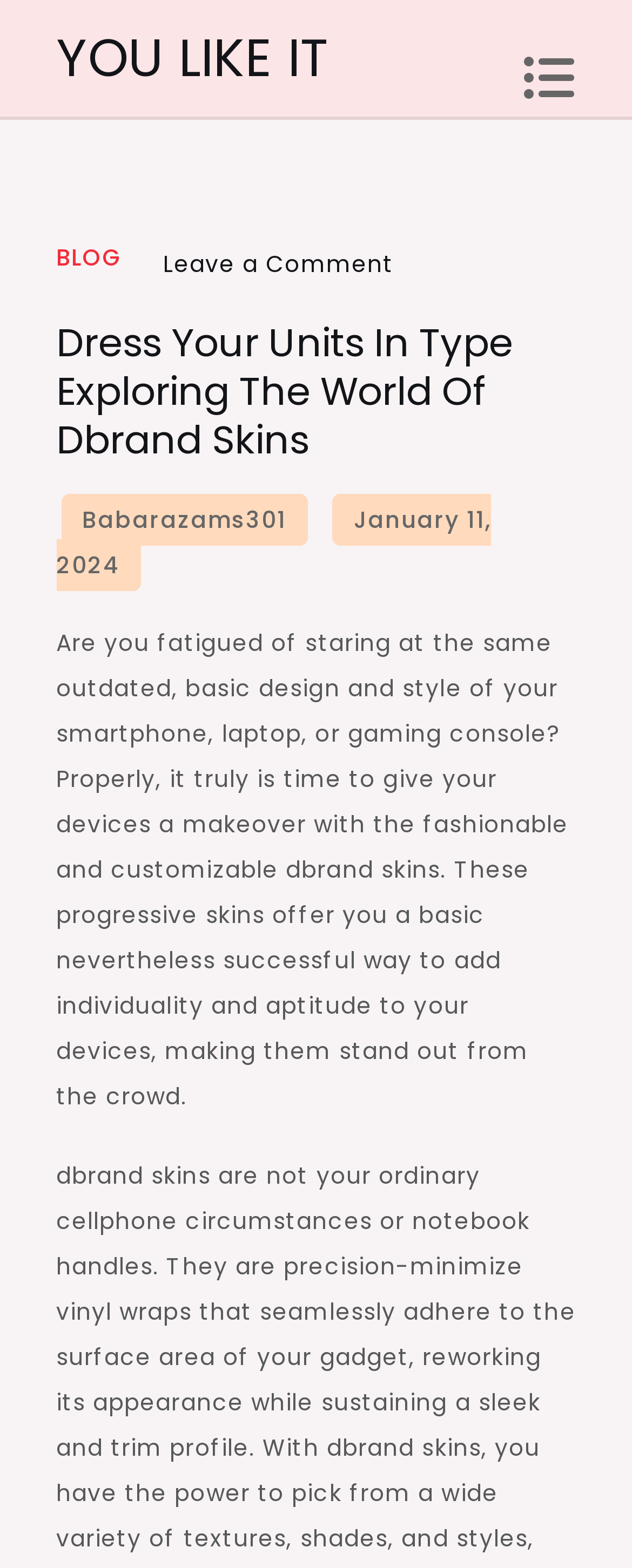Respond with a single word or phrase:
What is the current design style of devices being criticized?

Outdated, basic